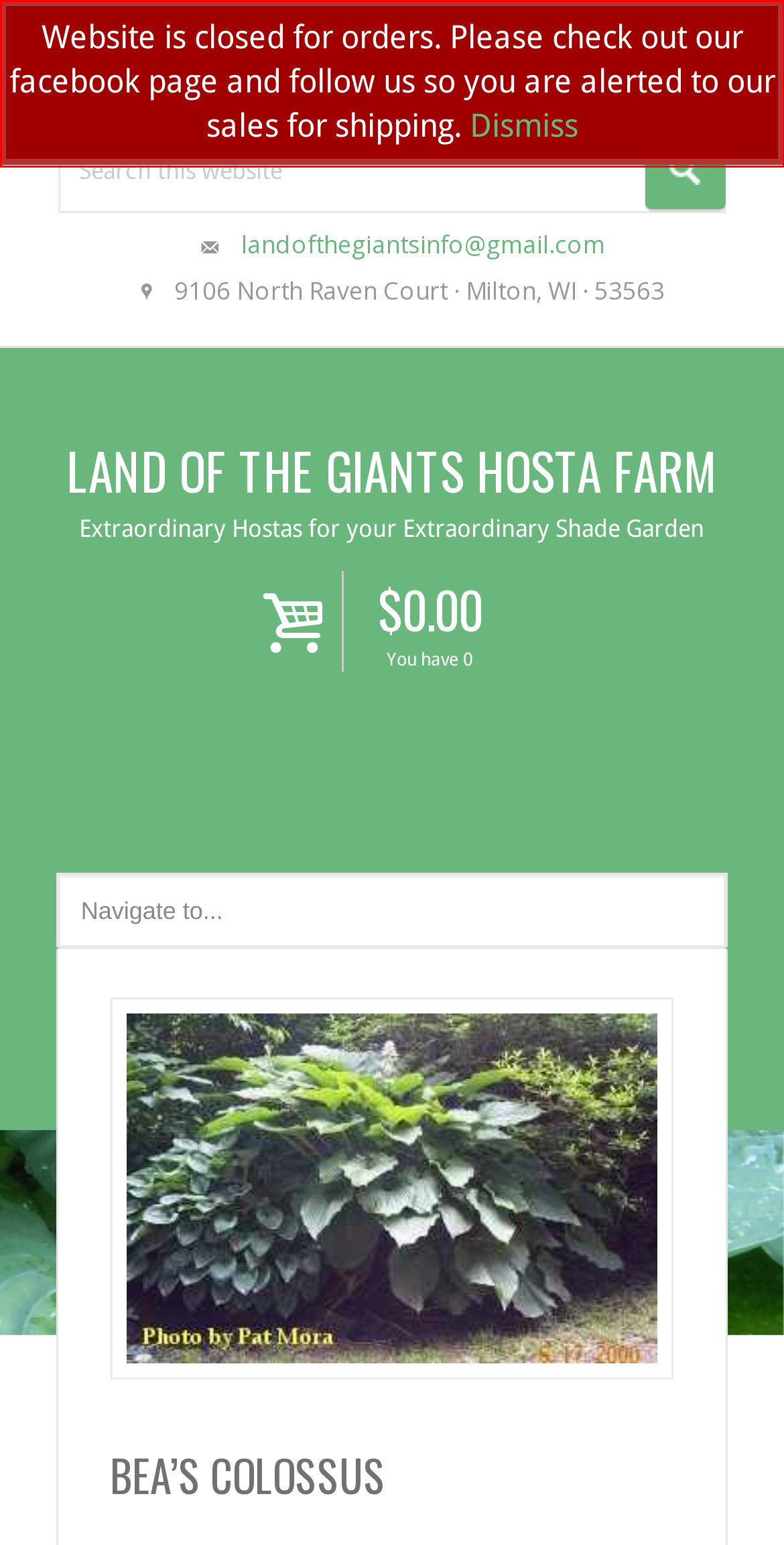You are given a webpage screenshot with a red bounding box around a UI element. Extract and generate the text inside this red bounding box.

Website is closed for orders. Please check out our facebook page and follow us so you are alerted to our sales for shipping. Dismiss